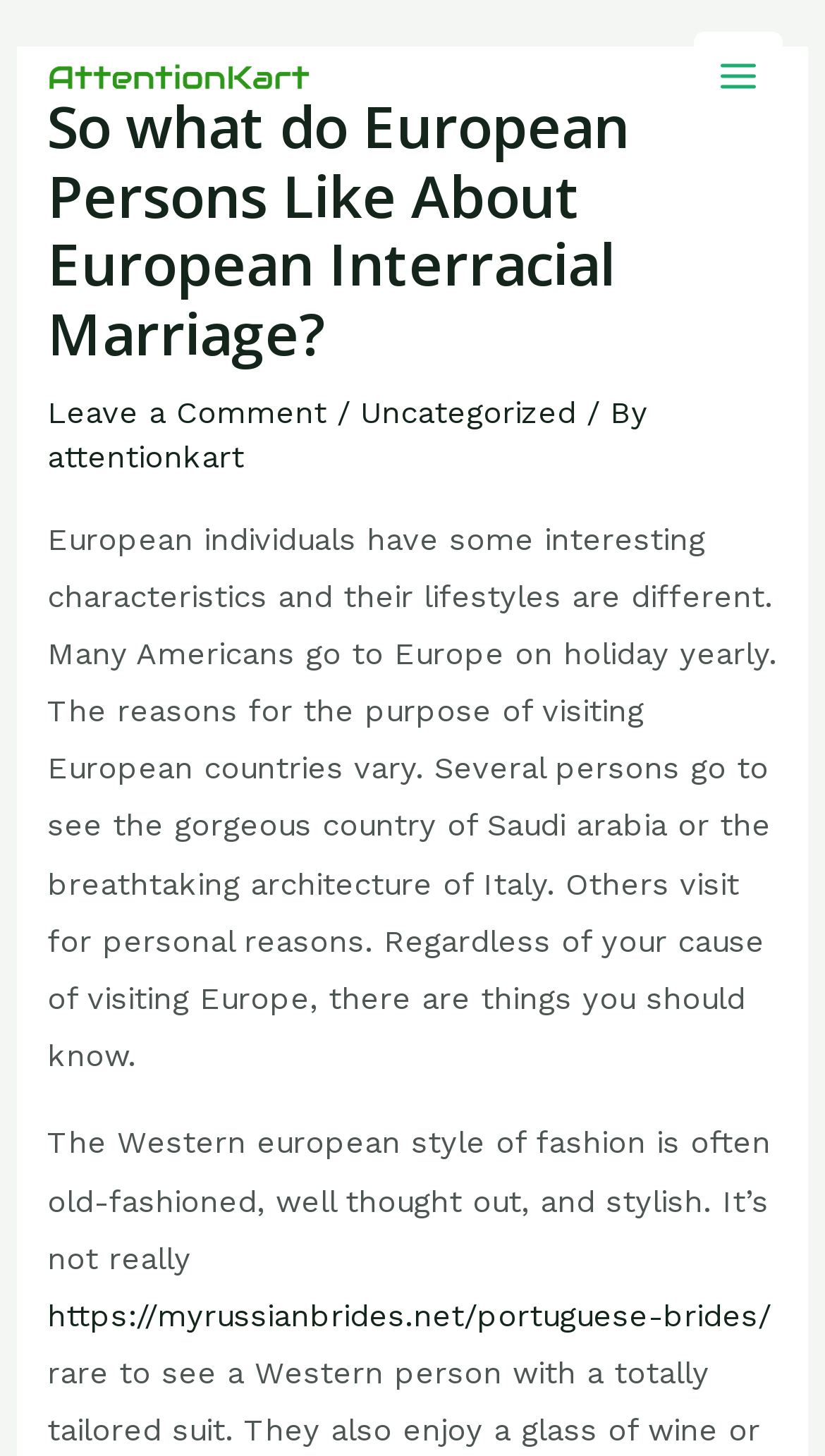Give a one-word or short phrase answer to this question: 
What is the author's tone in the article?

Informative